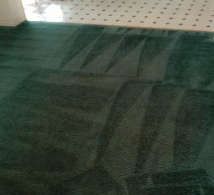What is the purpose of the image?
We need a detailed and exhaustive answer to the question. Please elaborate.

The purpose of the image is to showcase the effectiveness of professional rug cleaning services, emphasizing the importance of maintaining the aesthetic and cleanliness of carpets in home settings, as stated in the caption.